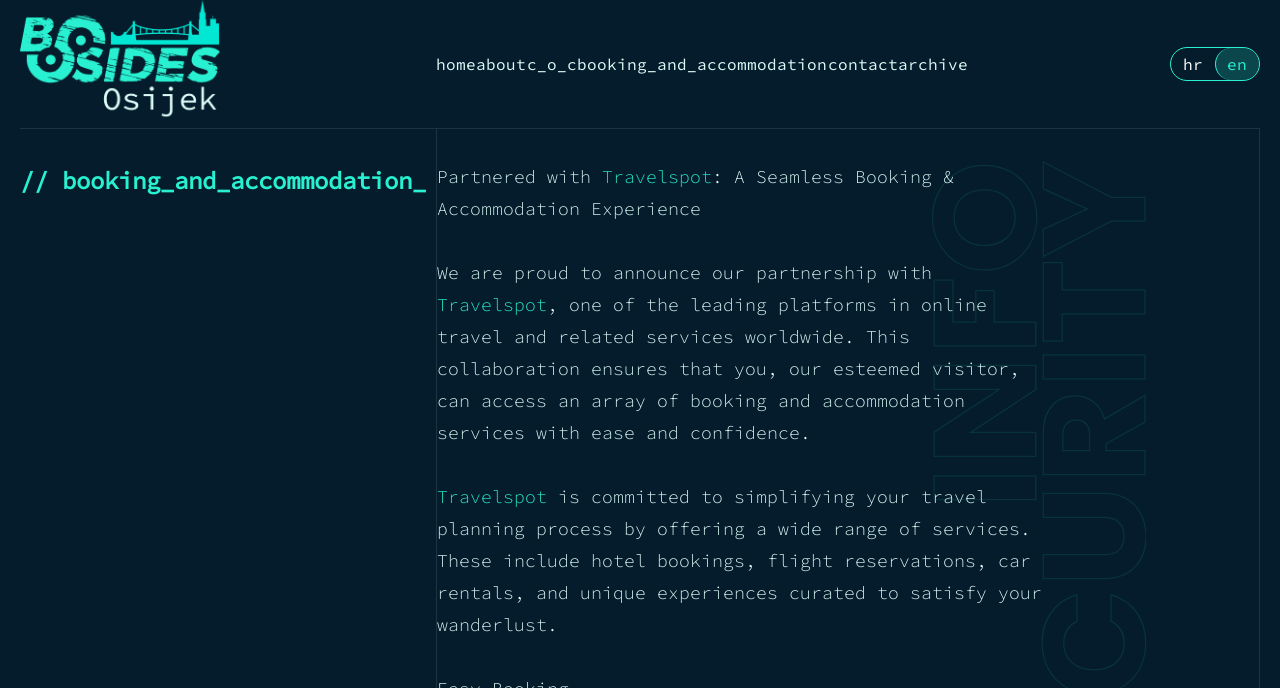Please mark the bounding box coordinates of the area that should be clicked to carry out the instruction: "switch to English language".

[0.959, 0.078, 0.974, 0.107]